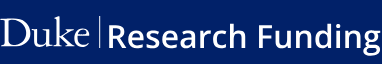Describe all the important aspects and features visible in the image.

The image features the text "Duke Research Funding" prominently displayed in a clear, bold font against a vibrant blue background. This branding suggests a focus on research initiatives supported by Duke University. The contrast between the white text and blue background enhances readability, making the information easily accessible. This visual element likely serves as a gateway for users seeking information on funding opportunities for research projects affiliated with Duke, reflecting the institution's commitment to advancing scientific inquiry and collaboration.